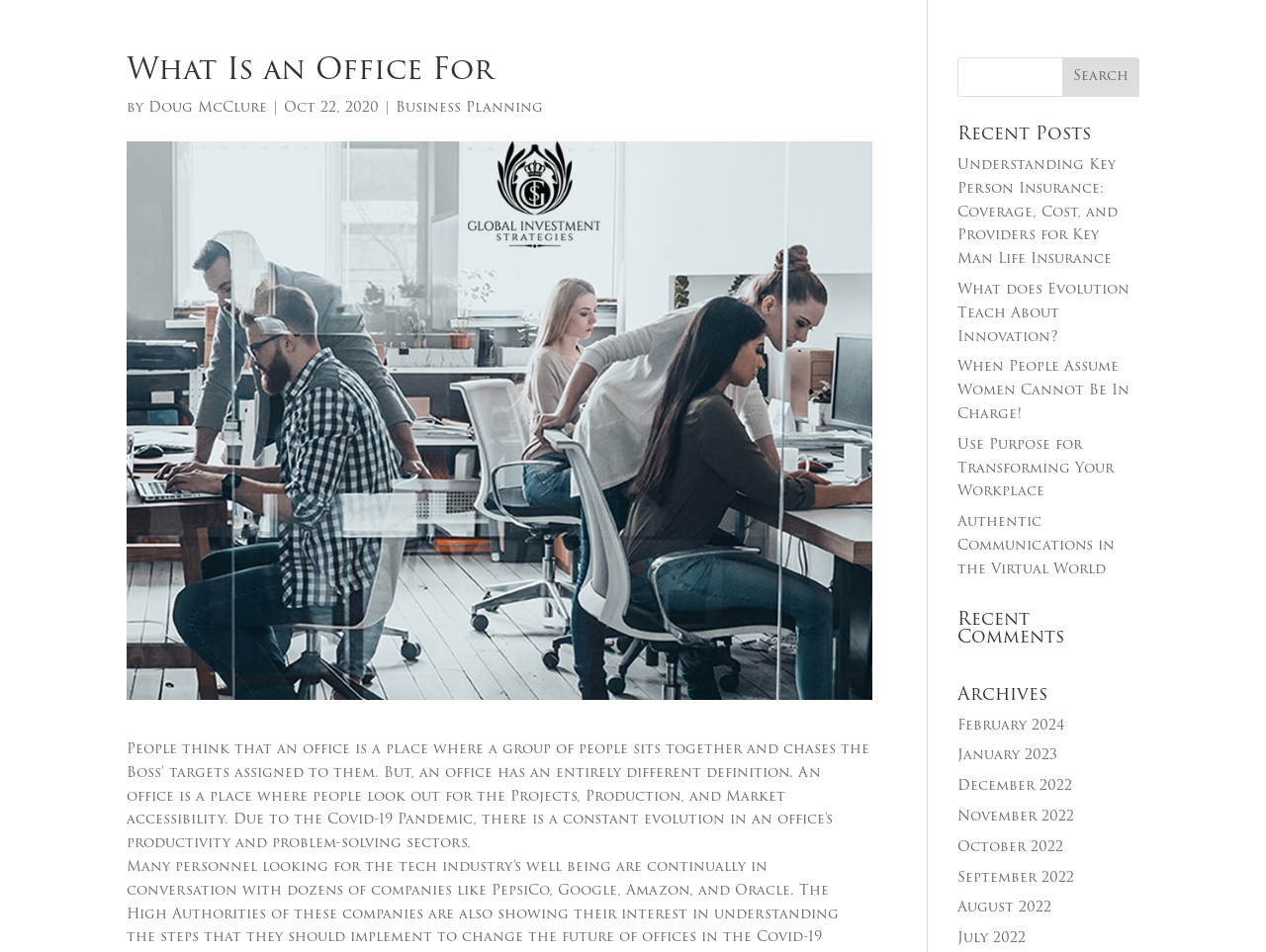Create a detailed narrative describing the layout and content of the webpage.

The webpage is about the concept of an office, with the main title "What Is an Office For" at the top. Below the title, there is a byline with the author's name, "Doug McClure", and the date "Oct 22, 2020". Next to the byline, there is a link to "Business Planning". 

On the left side of the page, there is a large image of a modern office setting with six people working at desks, illustrating the diverse reasons for an office. The image takes up most of the left side of the page.

Below the image, there is a paragraph of text that explains the concept of an office, stating that it is a place where people look out for projects, production, and market accessibility, and how the Covid-19 pandemic has affected office productivity and problem-solving.

On the right side of the page, there is a search bar with a button labeled "Search". Above the search bar, there is a heading "Recent Posts" followed by a list of five links to recent articles, including "Understanding Key Person Insurance", "What does Evolution Teach About Innovation?", and others.

Below the recent posts section, there is a heading "Recent Comments" followed by a blank space, and then a heading "Archives" with a list of links to monthly archives from February 2024 to July 2022.